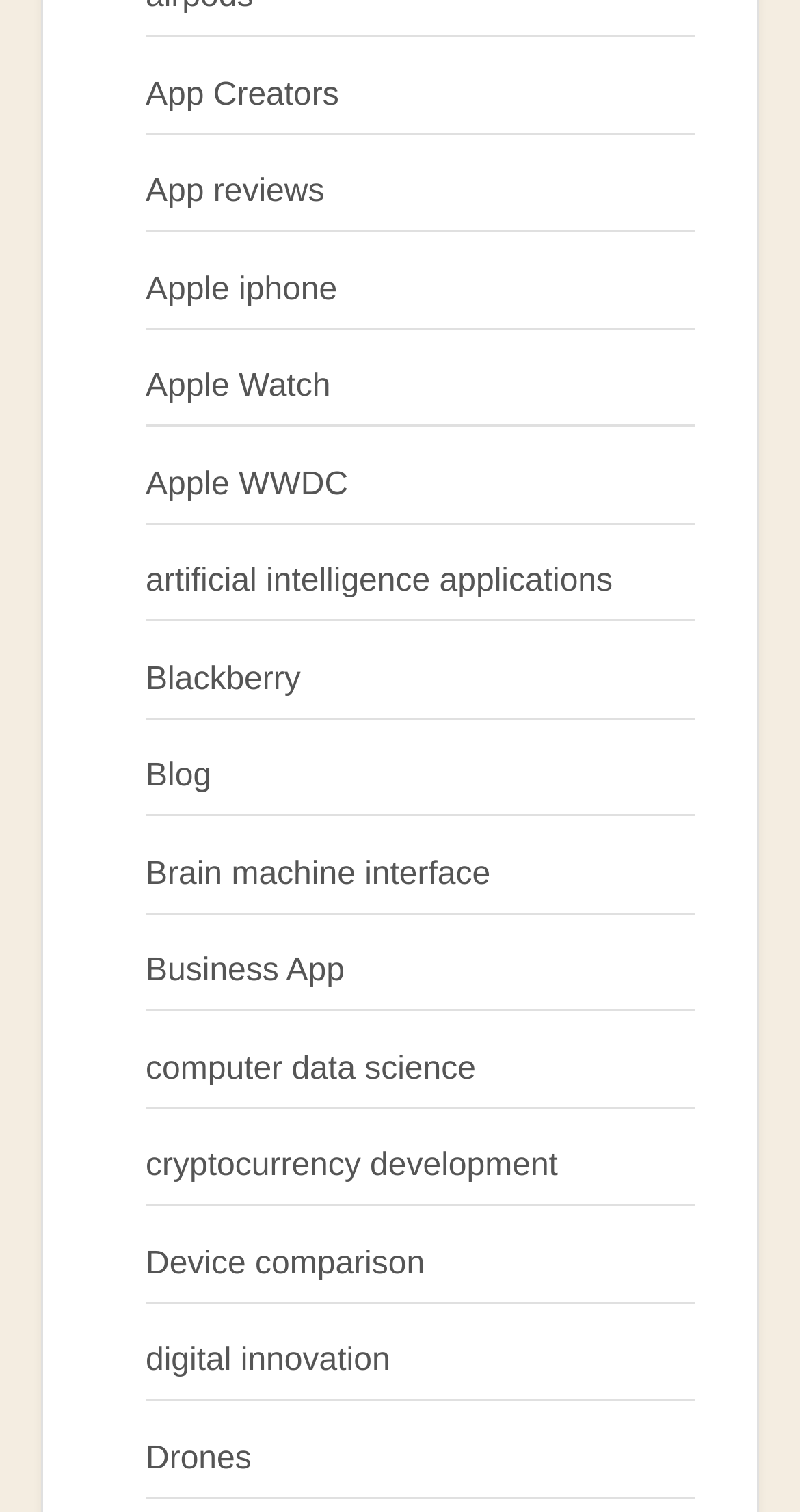Locate the bounding box of the UI element with the following description: "computer data science".

[0.182, 0.696, 0.595, 0.719]